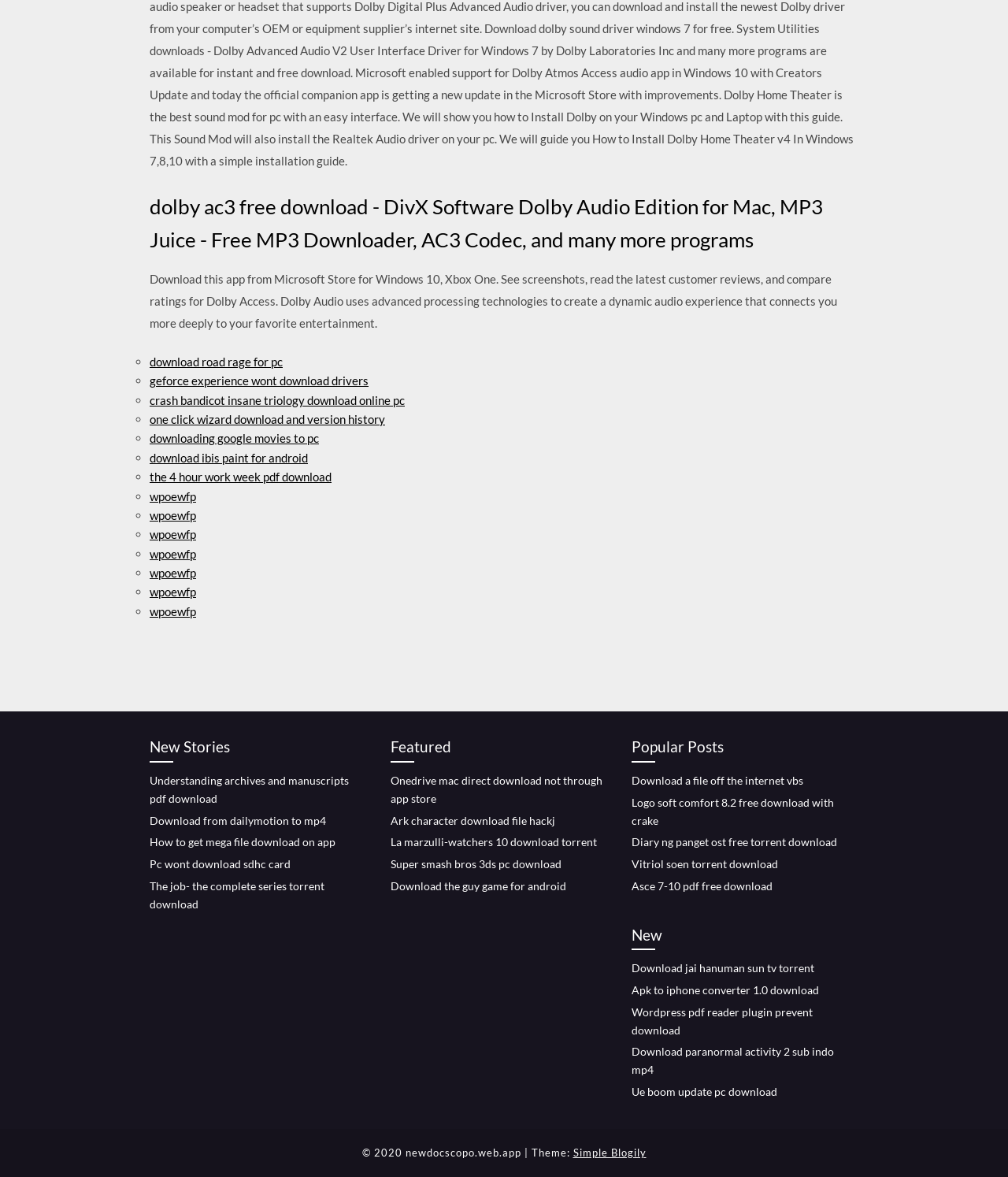What type of content is available for download on this webpage?
Please look at the screenshot and answer in one word or a short phrase.

Software, documents, and files